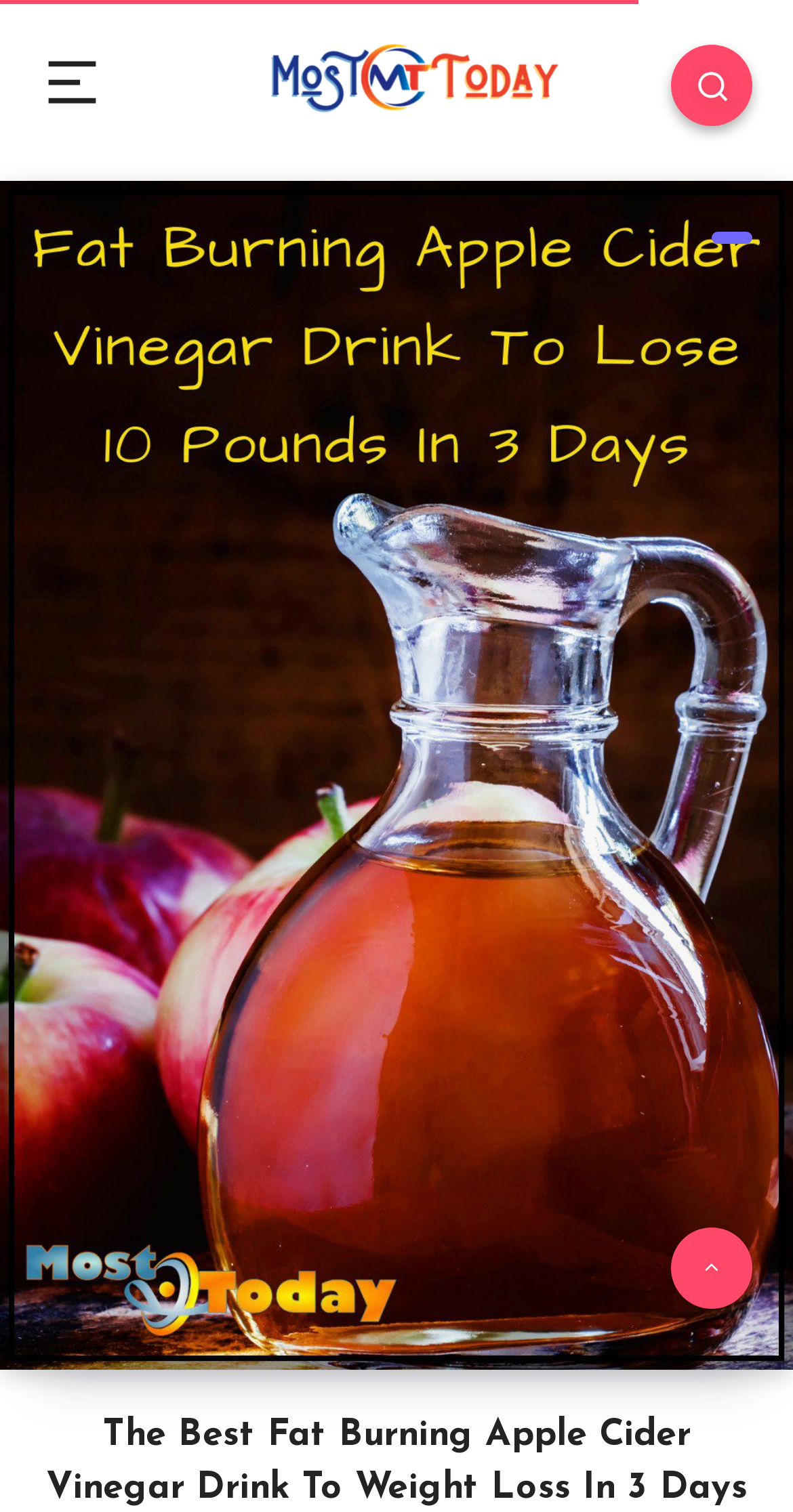Determine the main heading of the webpage and generate its text.

The Best Fat Burning Apple Cider Vinegar Drink To Weight Loss In 3 Days